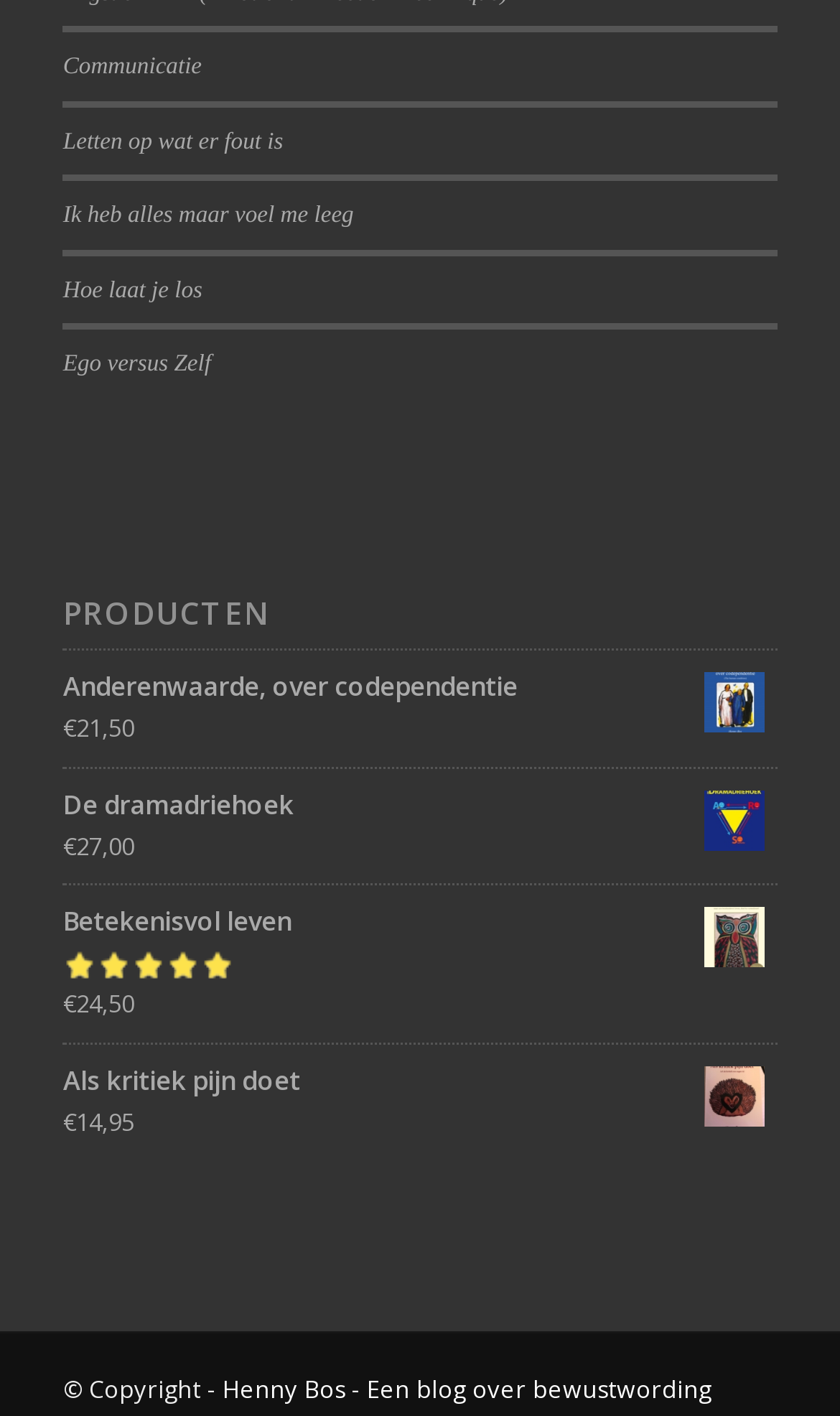Please determine the bounding box coordinates for the UI element described here. Use the format (top-left x, top-left y, bottom-right x, bottom-right y) with values bounded between 0 and 1: Ego versus Zelf

[0.075, 0.248, 0.251, 0.267]